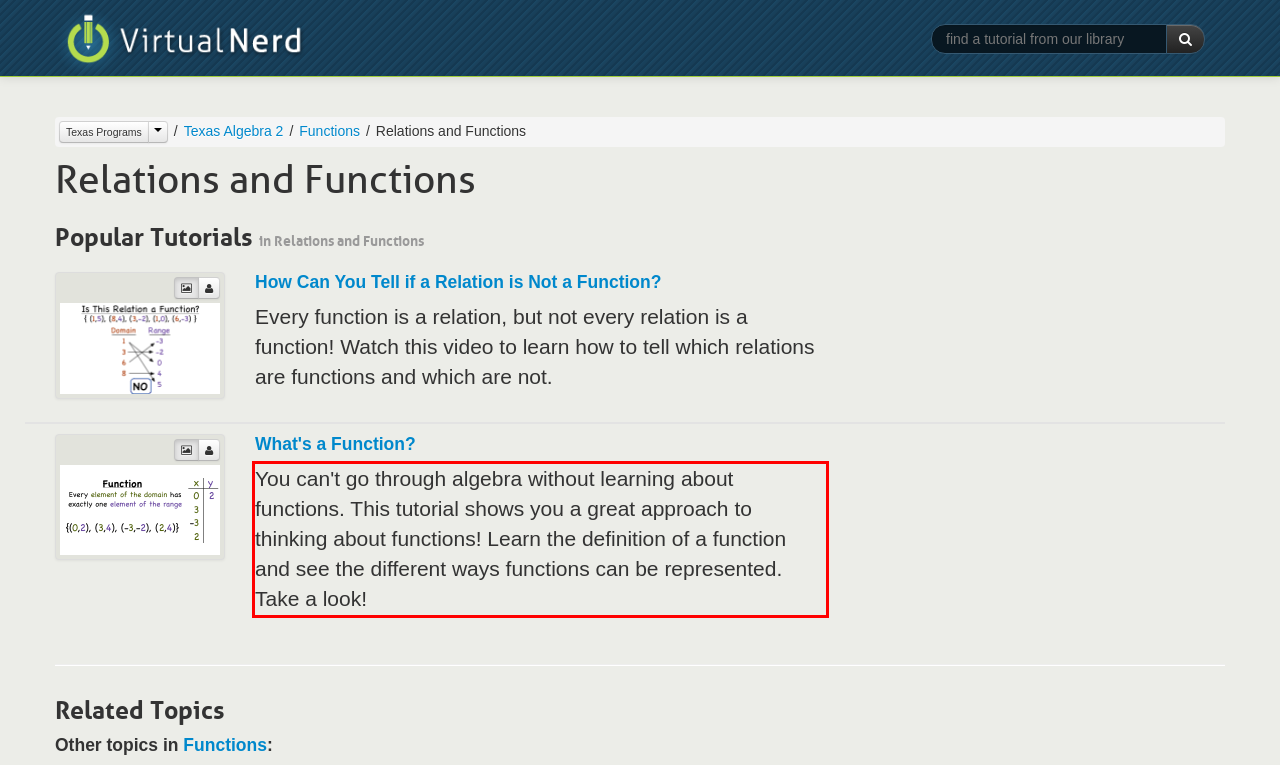Look at the webpage screenshot and recognize the text inside the red bounding box.

You can't go through algebra without learning about functions. This tutorial shows you a great approach to thinking about functions! Learn the definition of a function and see the different ways functions can be represented. Take a look!